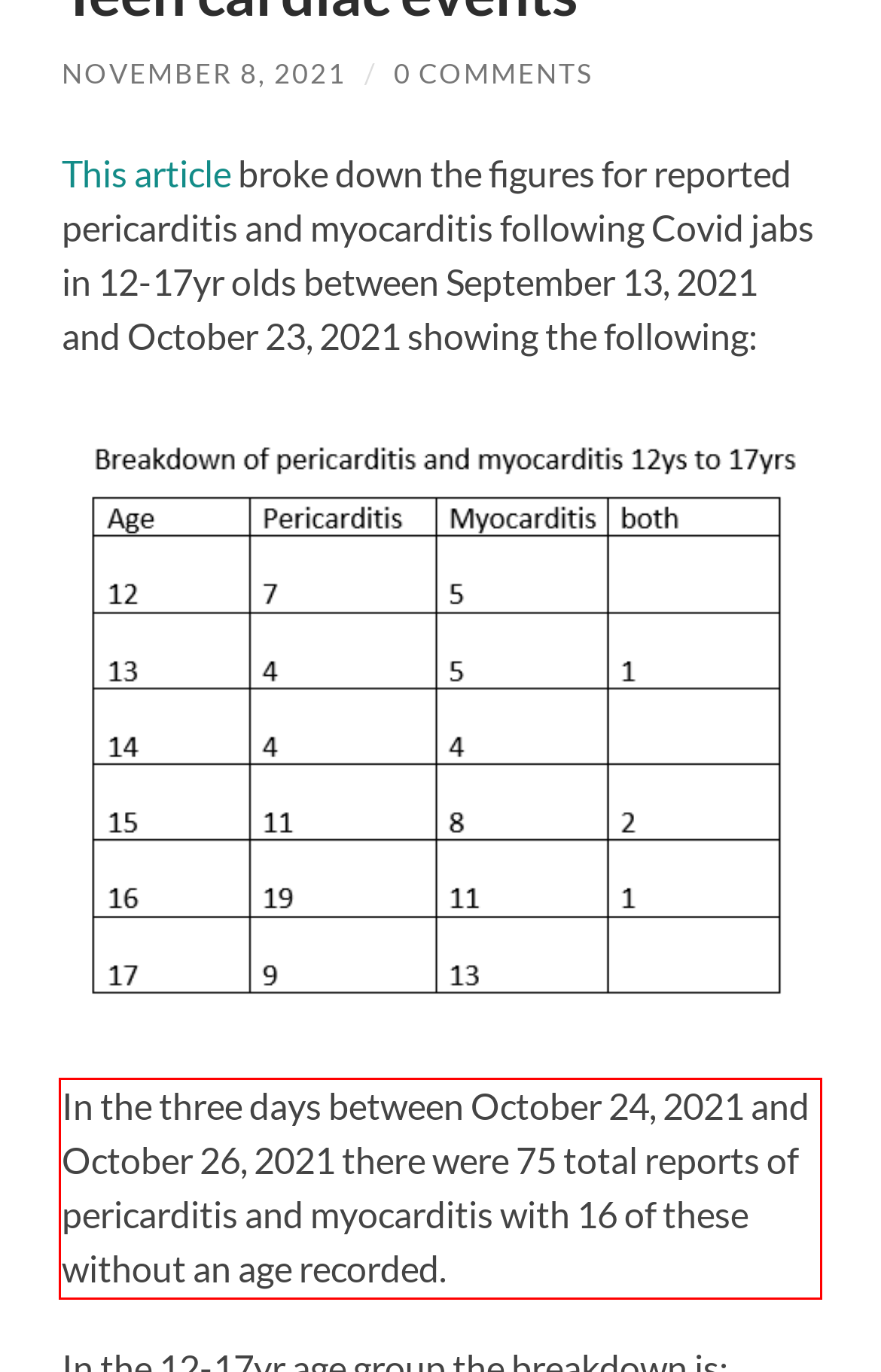Locate the red bounding box in the provided webpage screenshot and use OCR to determine the text content inside it.

In the three days between October 24, 2021 and October 26, 2021 there were 75 total reports of pericarditis and myocarditis with 16 of these without an age recorded.